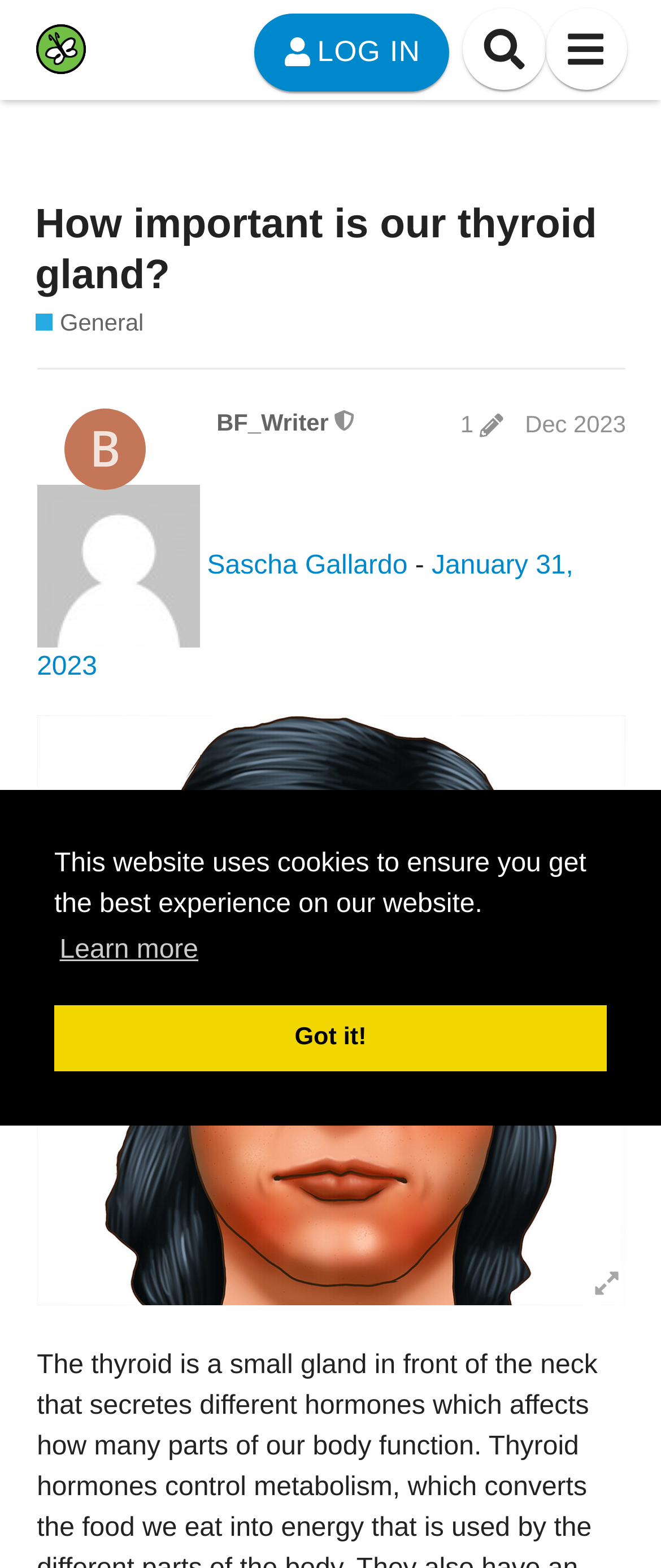Identify the bounding box coordinates of the section that should be clicked to achieve the task described: "Search for something".

[0.7, 0.005, 0.825, 0.058]